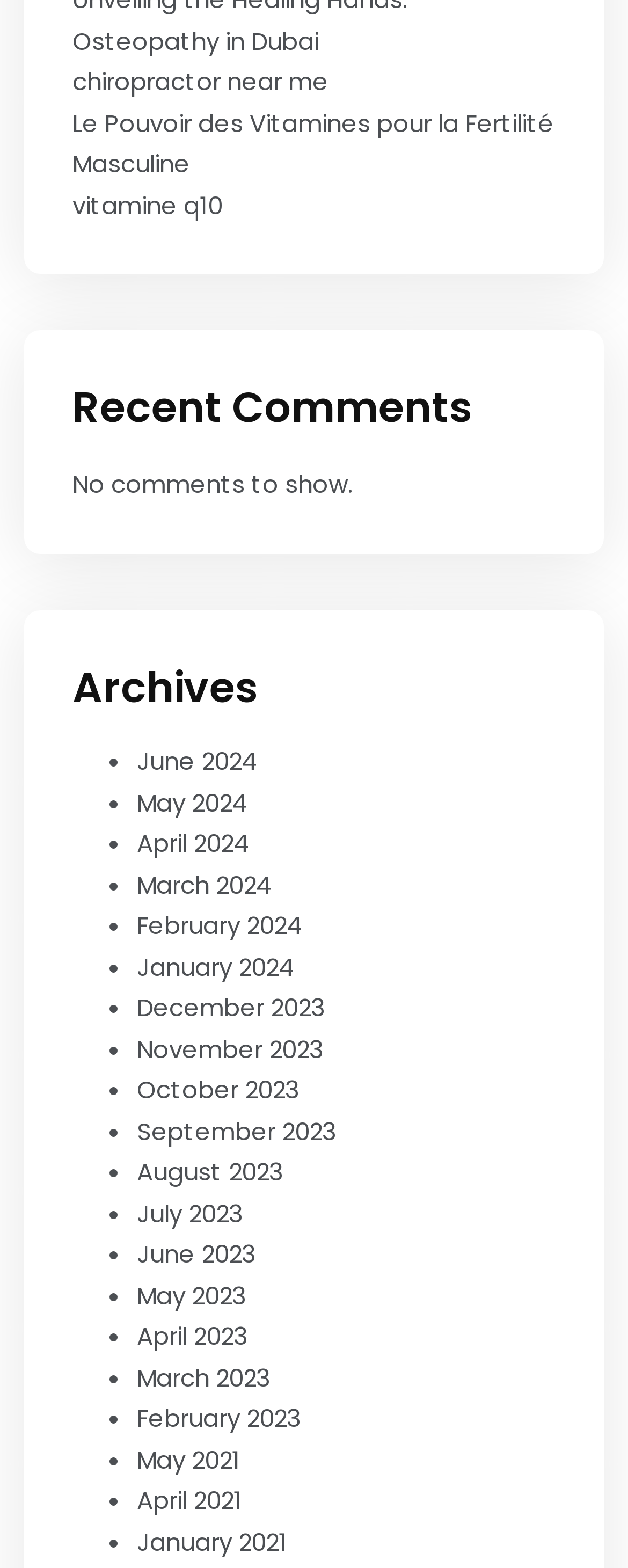Answer the question in one word or a short phrase:
What is the first link on the webpage?

chiropractor near me